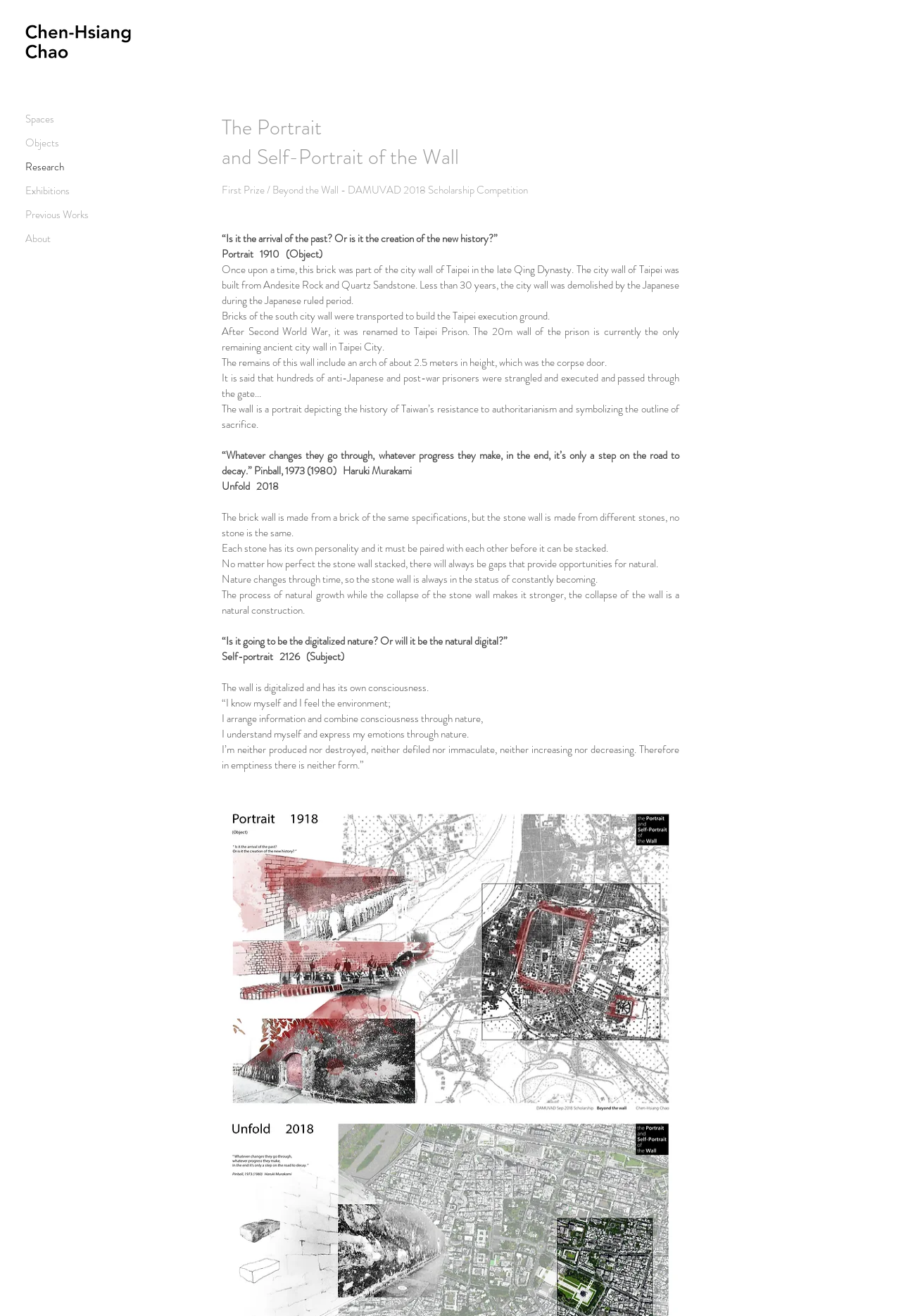Please study the image and answer the question comprehensively:
What is the name of the architectural designer?

The name of the architectural designer can be found in the navigation menu, where it says 'Beyond the Wall | Chen-Hsiang Chao'. This suggests that the webpage is about Chen-Hsiang Chao, an architectural designer.